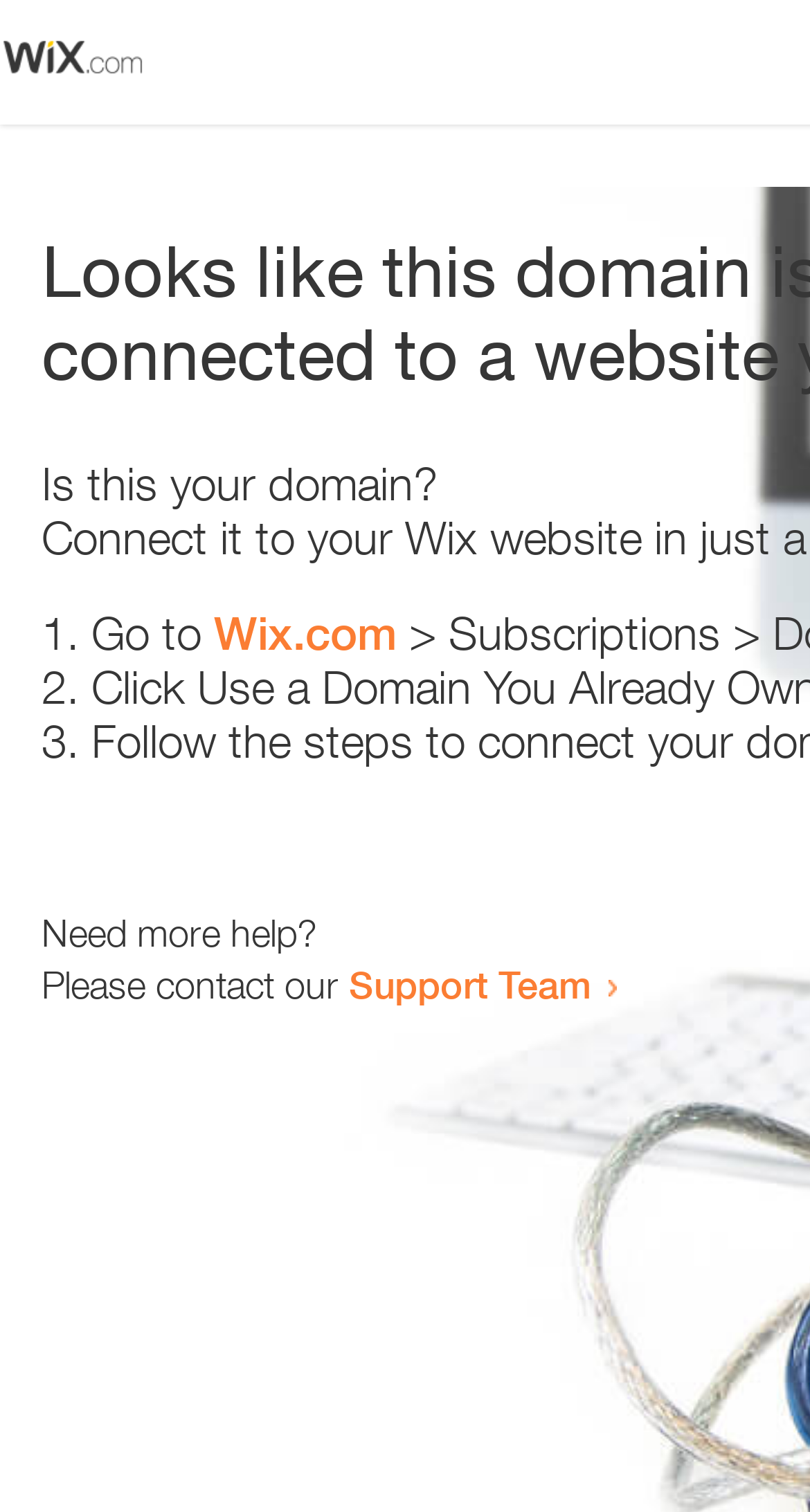Respond to the following query with just one word or a short phrase: 
What is the tone of the webpage?

Helpful